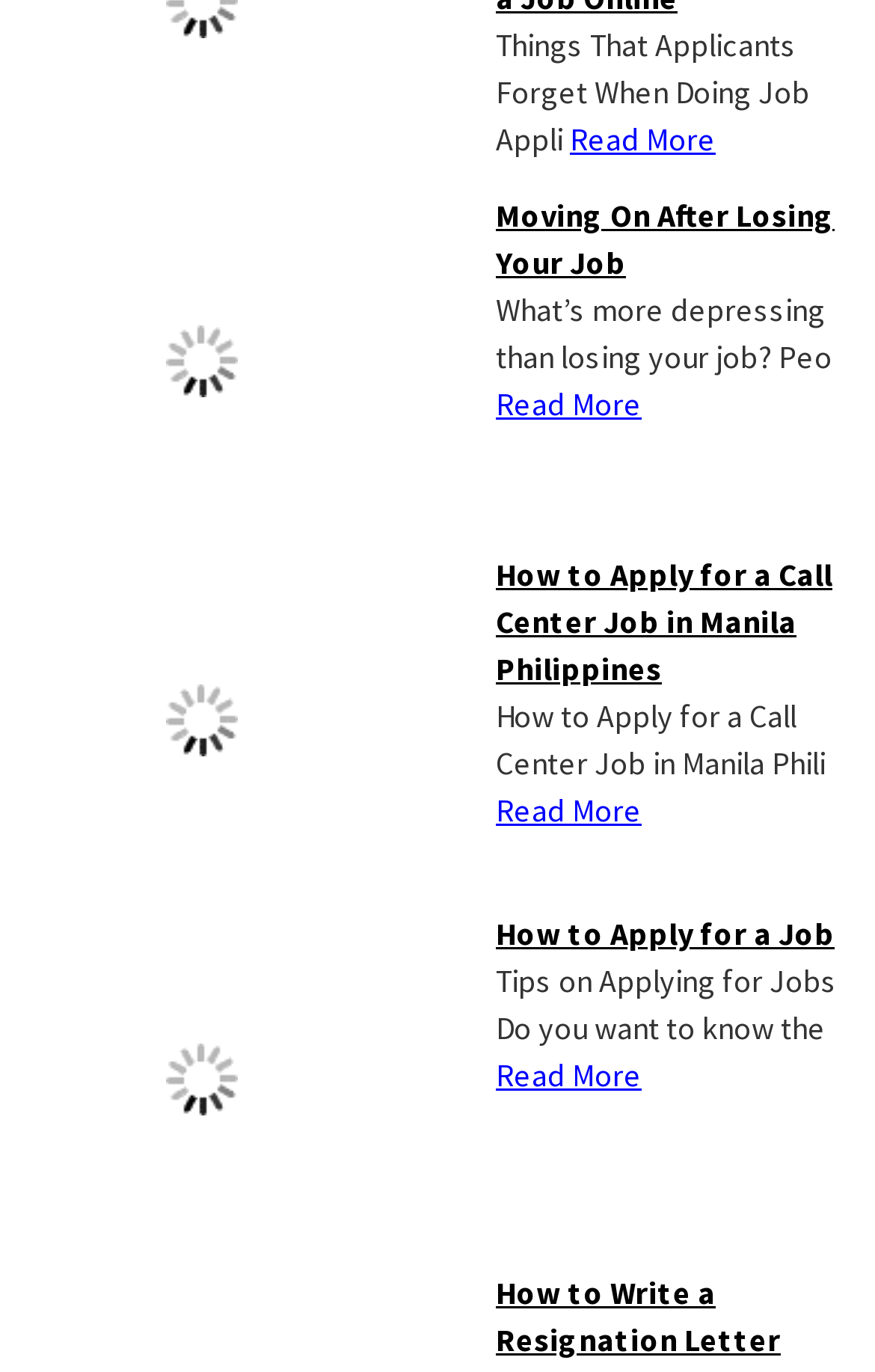What is the topic of the first article?
Please provide a detailed answer to the question.

The first article has a link with the text 'Things That Applicants Forget When Doing Job Appli' and a 'Read More' button. This suggests that the article is about common mistakes made by job applicants.